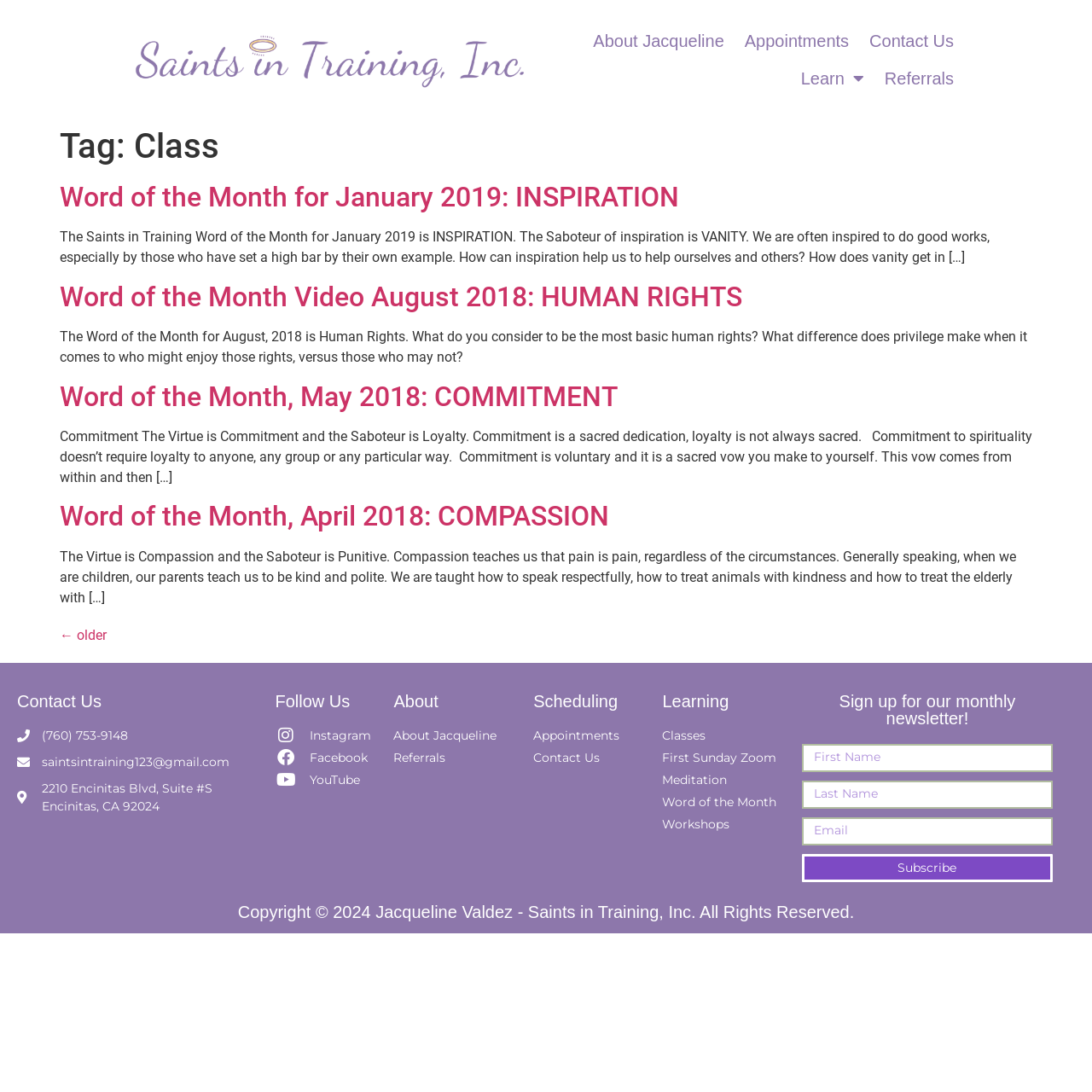Using the element description: "First Sunday Zoom", determine the bounding box coordinates. The coordinates should be in the format [left, top, right, bottom], with values between 0 and 1.

[0.607, 0.686, 0.719, 0.702]